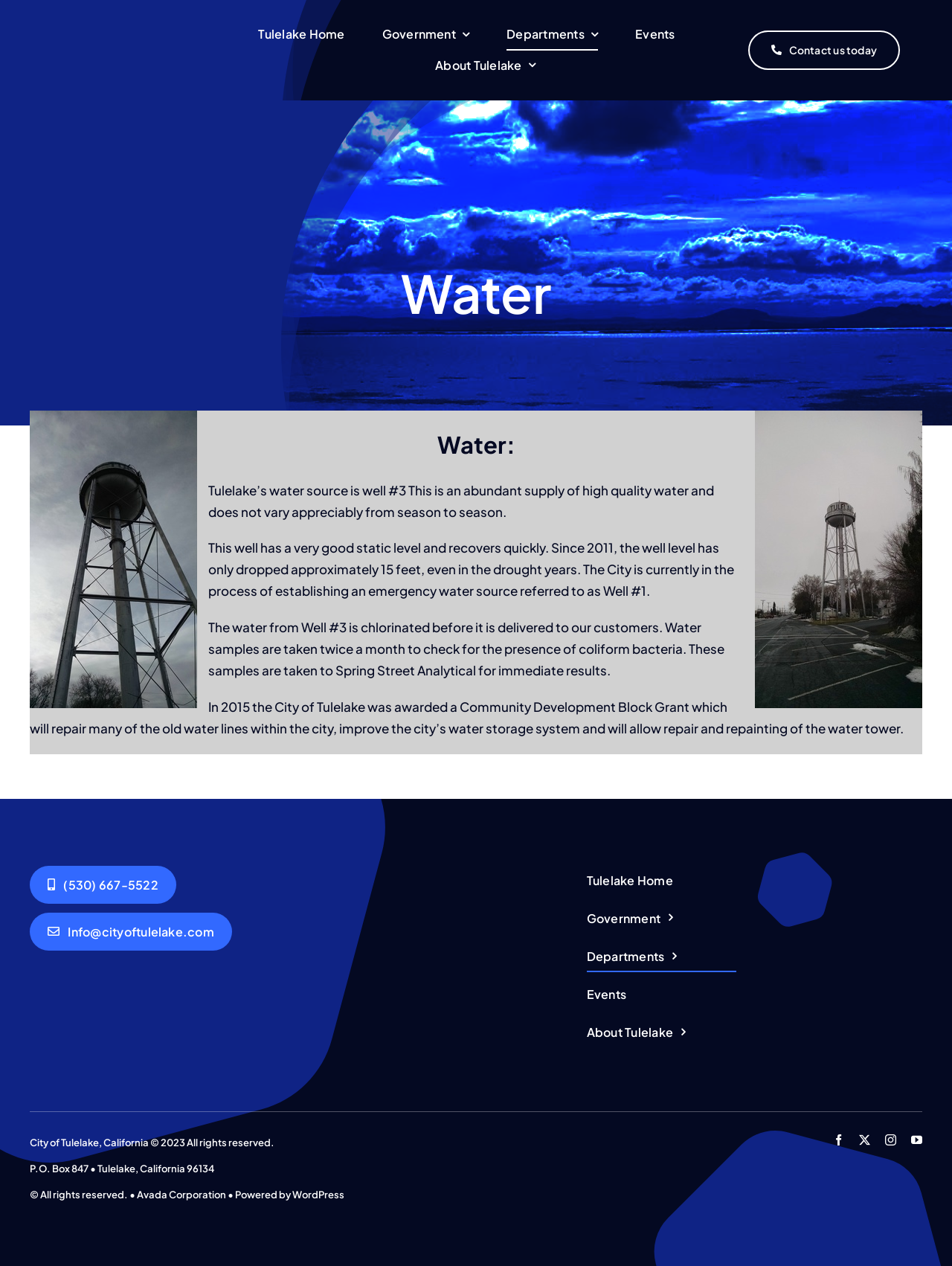Locate the bounding box coordinates of the element I should click to achieve the following instruction: "Click on the 'aim tv group' link".

None